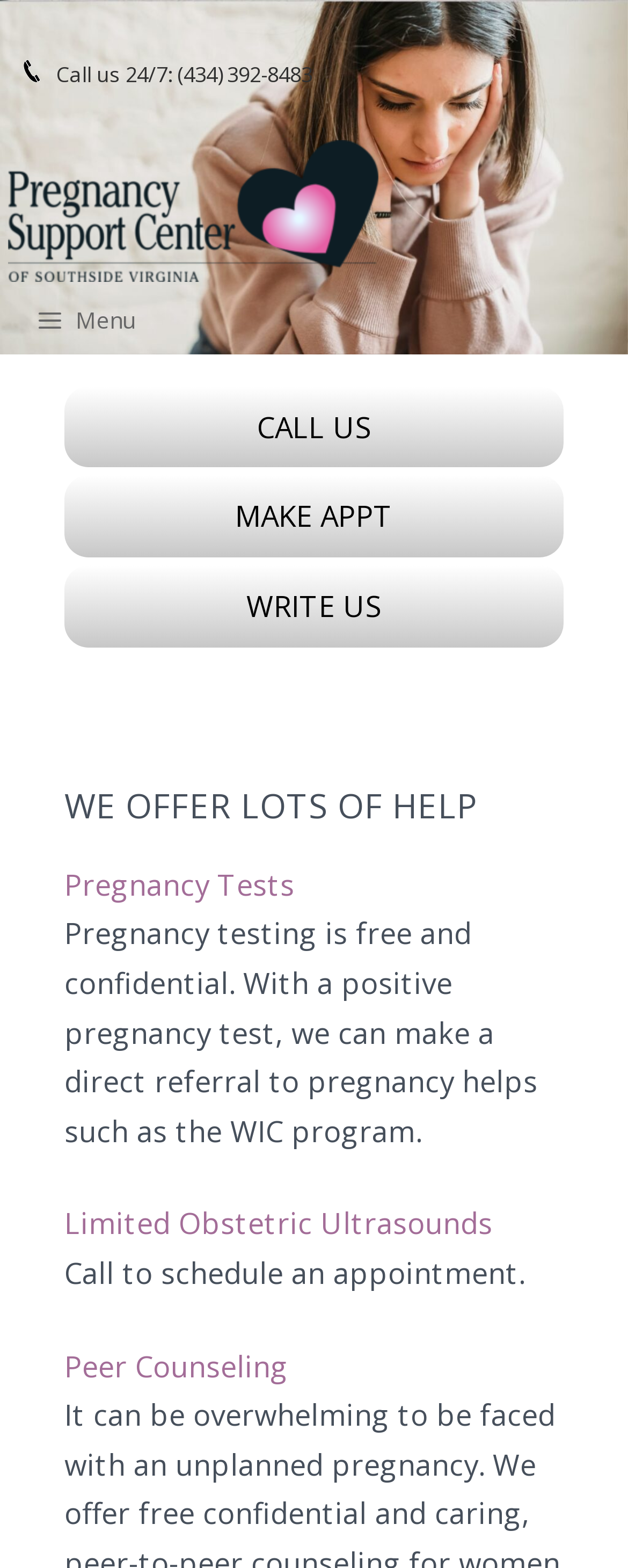Reply to the question with a brief word or phrase: What can be scheduled by calling the support center?

an appointment